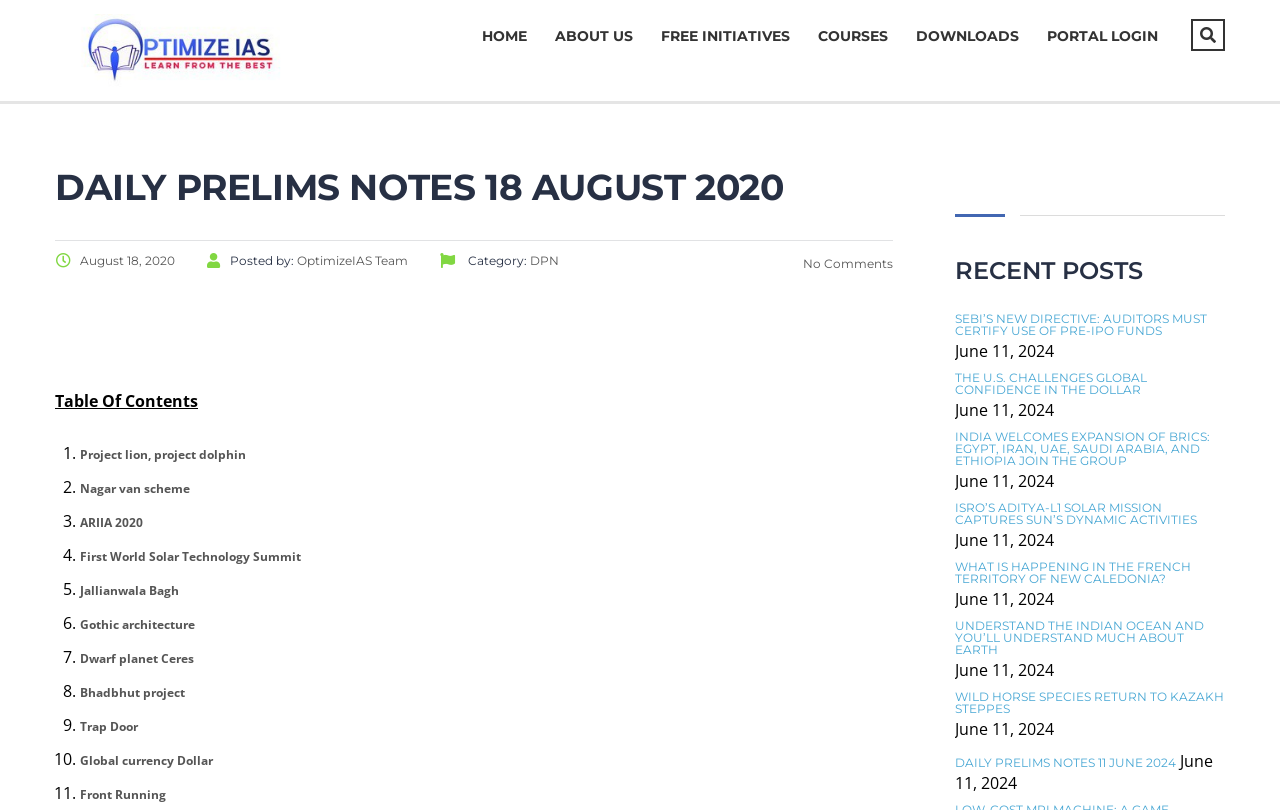Can you determine the bounding box coordinates of the area that needs to be clicked to fulfill the following instruction: "Click on the 'Project lion, project dolphin' link"?

[0.062, 0.551, 0.192, 0.572]